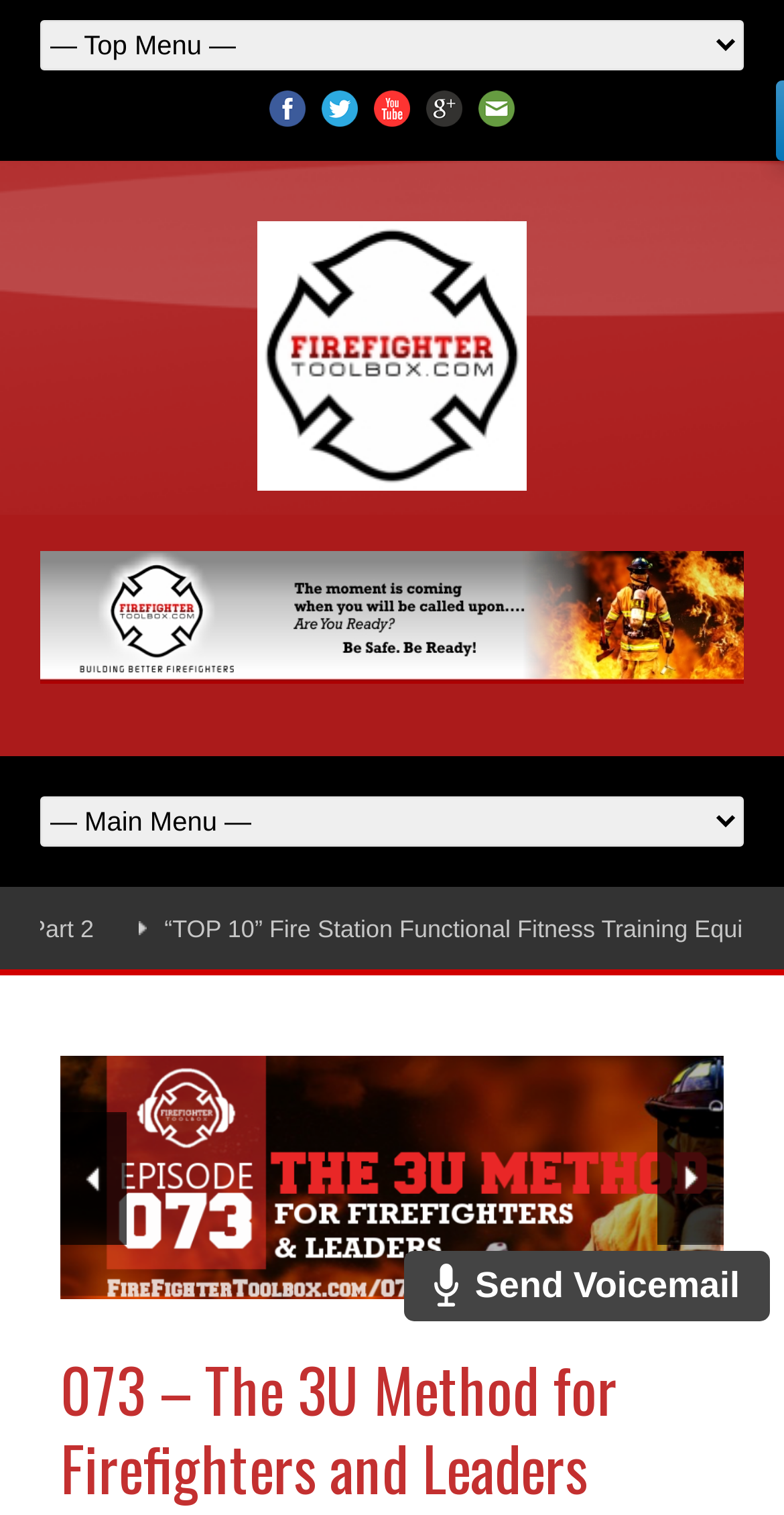Offer a meticulous caption that includes all visible features of the webpage.

This webpage appears to be a podcast episode page, specifically episode 073, titled "The 3U Method for Firefighters and Leaders". At the top, there is a row of social media links, including Facebook, Twitter, YouTube, Google Plus, and email, each represented by an icon. Below this row, there is a prominent link that takes up most of the width of the page.

On the left side, there are two combo boxes, one above the other, which seem to be navigation menus. Below these combo boxes, there are two links, "Previous" and "Next", which likely allow users to navigate between podcast episodes.

The main content of the page is headed by a large heading that displays the episode title. Below this heading, there is a link that repeats the episode title, which may be a permalink to the episode.

At the bottom of the page, there is a link to "Send Voicemail", accompanied by a small icon. This suggests that users can send a voicemail message related to the podcast episode.

Overall, the page is focused on providing access to the podcast episode, with supporting links and navigation elements.